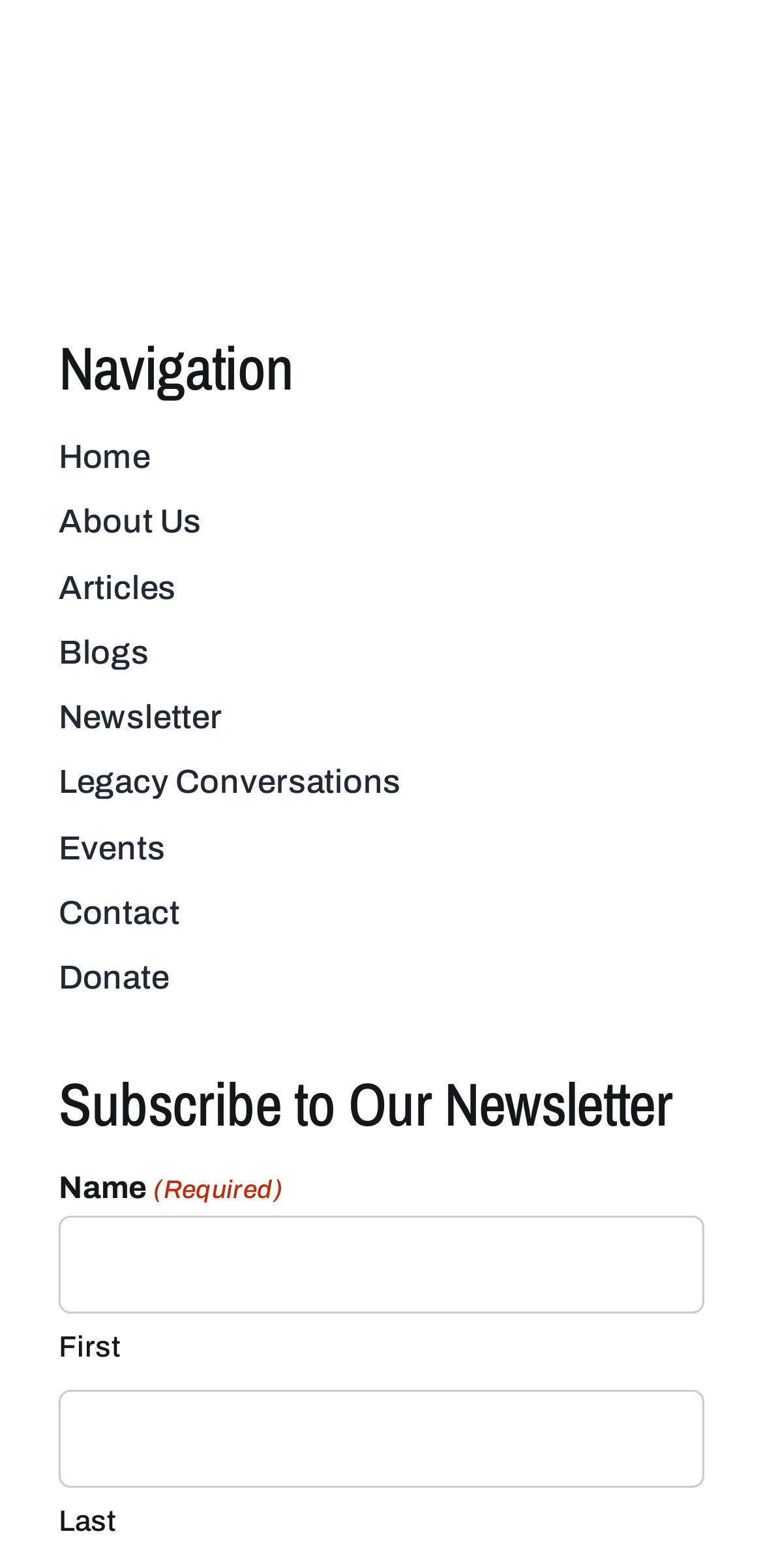Identify the bounding box coordinates of the clickable section necessary to follow the following instruction: "Click on Home". The coordinates should be presented as four float numbers from 0 to 1, i.e., [left, top, right, bottom].

[0.077, 0.271, 0.923, 0.313]